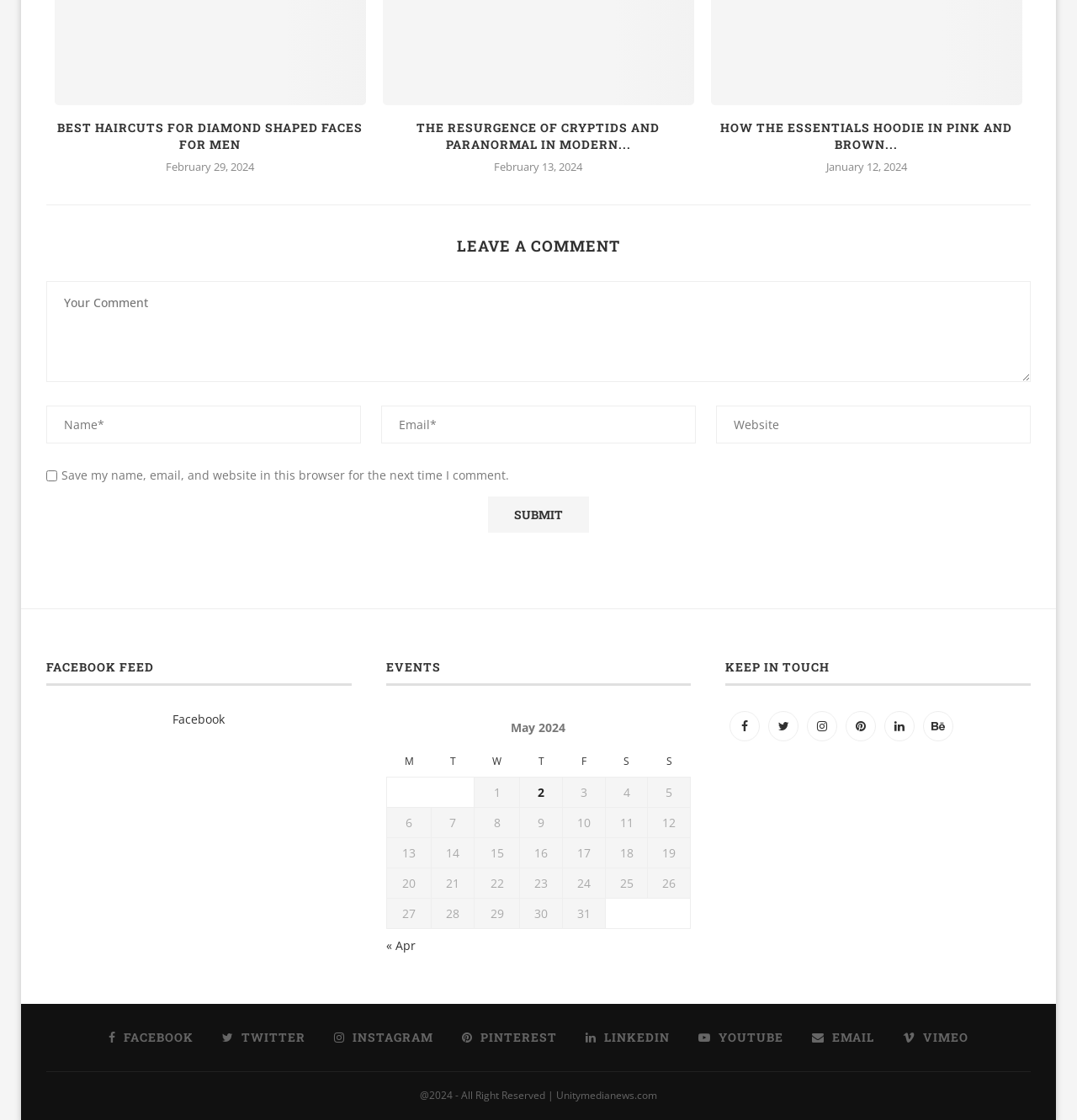Predict the bounding box coordinates of the area that should be clicked to accomplish the following instruction: "View Facebook feed". The bounding box coordinates should consist of four float numbers between 0 and 1, i.e., [left, top, right, bottom].

[0.043, 0.589, 0.326, 0.612]